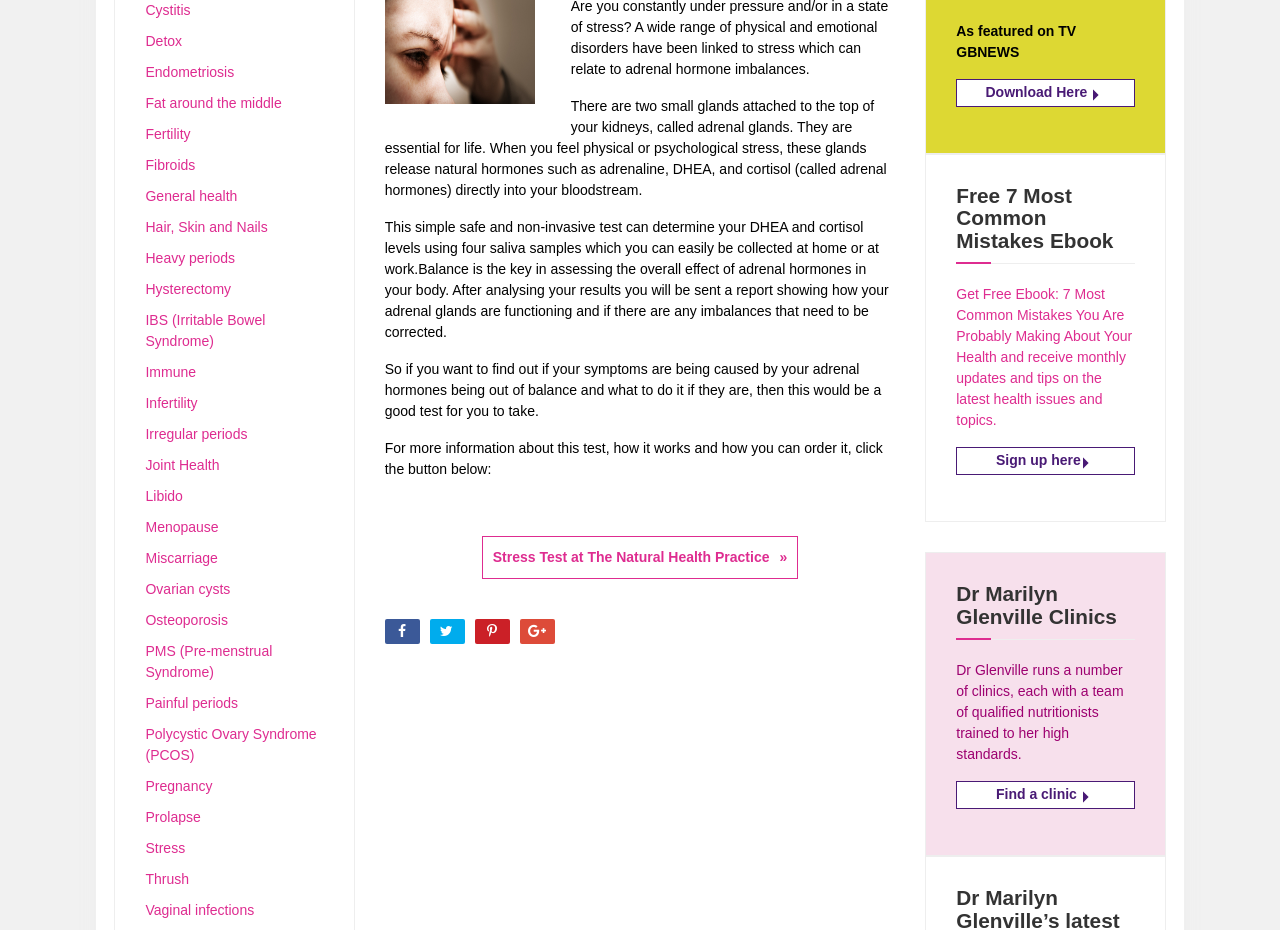Identify the bounding box coordinates for the UI element described as follows: "Hair, Skin and Nails". Ensure the coordinates are four float numbers between 0 and 1, formatted as [left, top, right, bottom].

[0.114, 0.235, 0.209, 0.252]